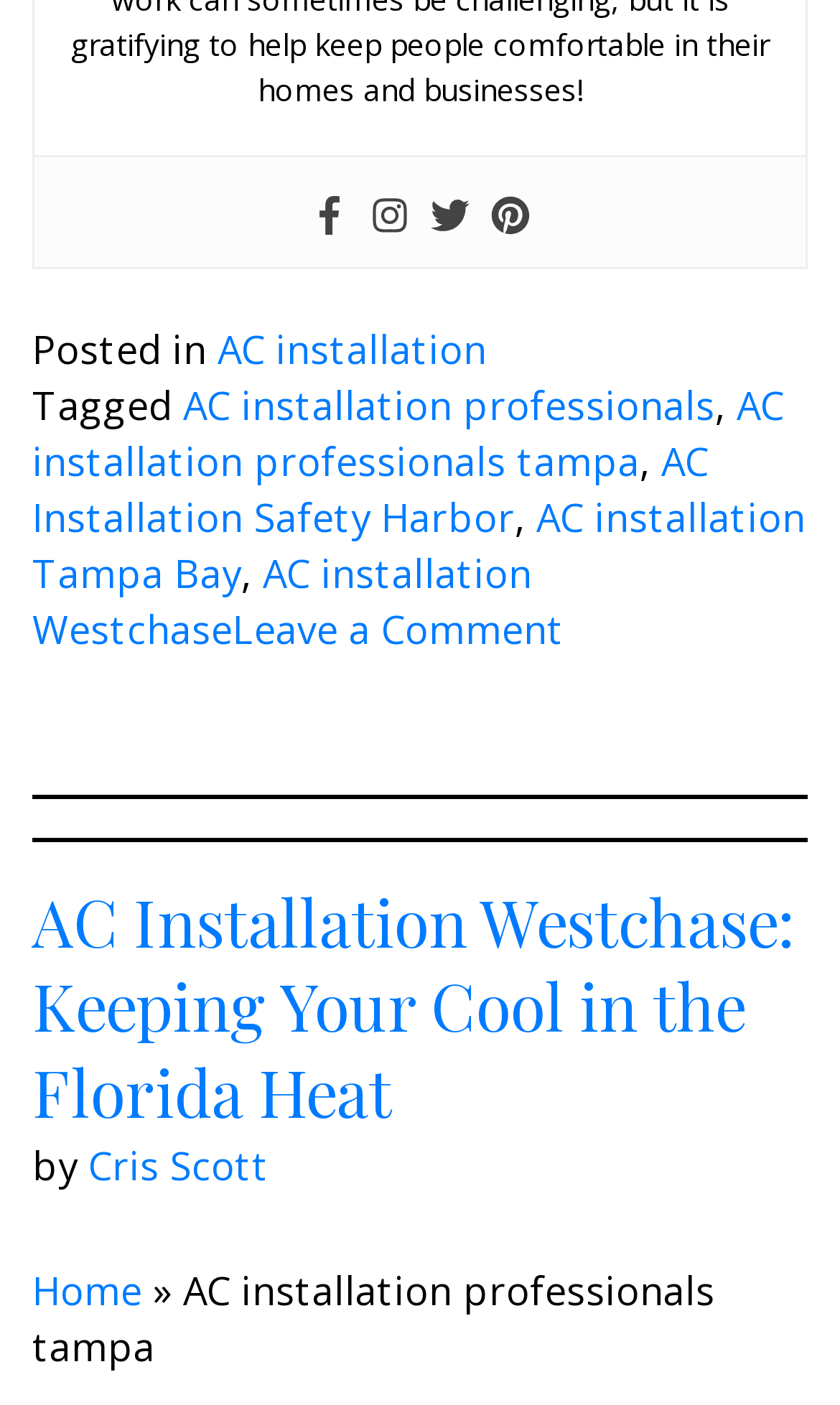Please specify the bounding box coordinates for the clickable region that will help you carry out the instruction: "Visit Home page".

[0.038, 0.9, 0.169, 0.937]